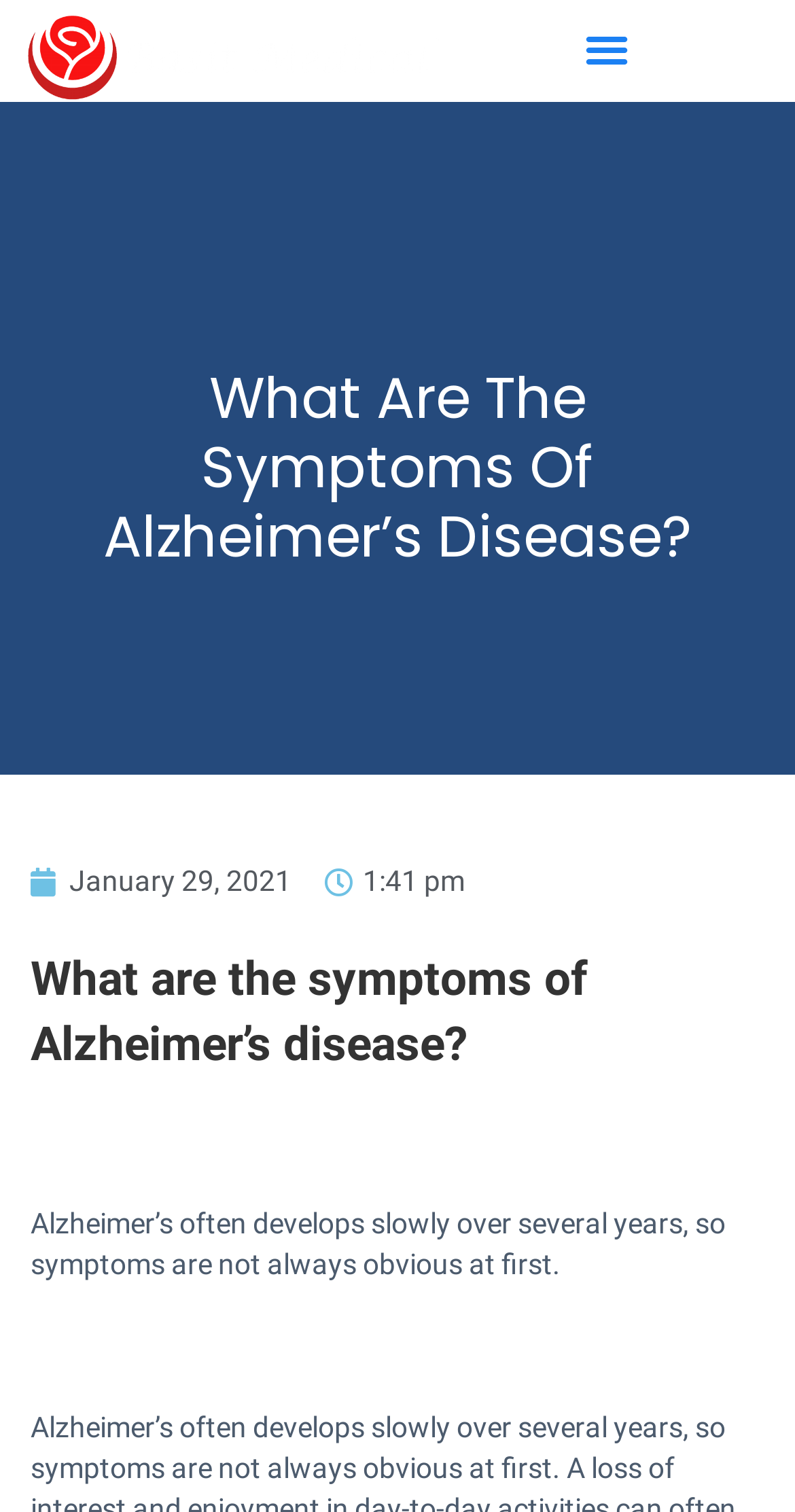From the given element description: "Menu", find the bounding box for the UI element. Provide the coordinates as four float numbers between 0 and 1, in the order [left, top, right, bottom].

[0.721, 0.01, 0.805, 0.054]